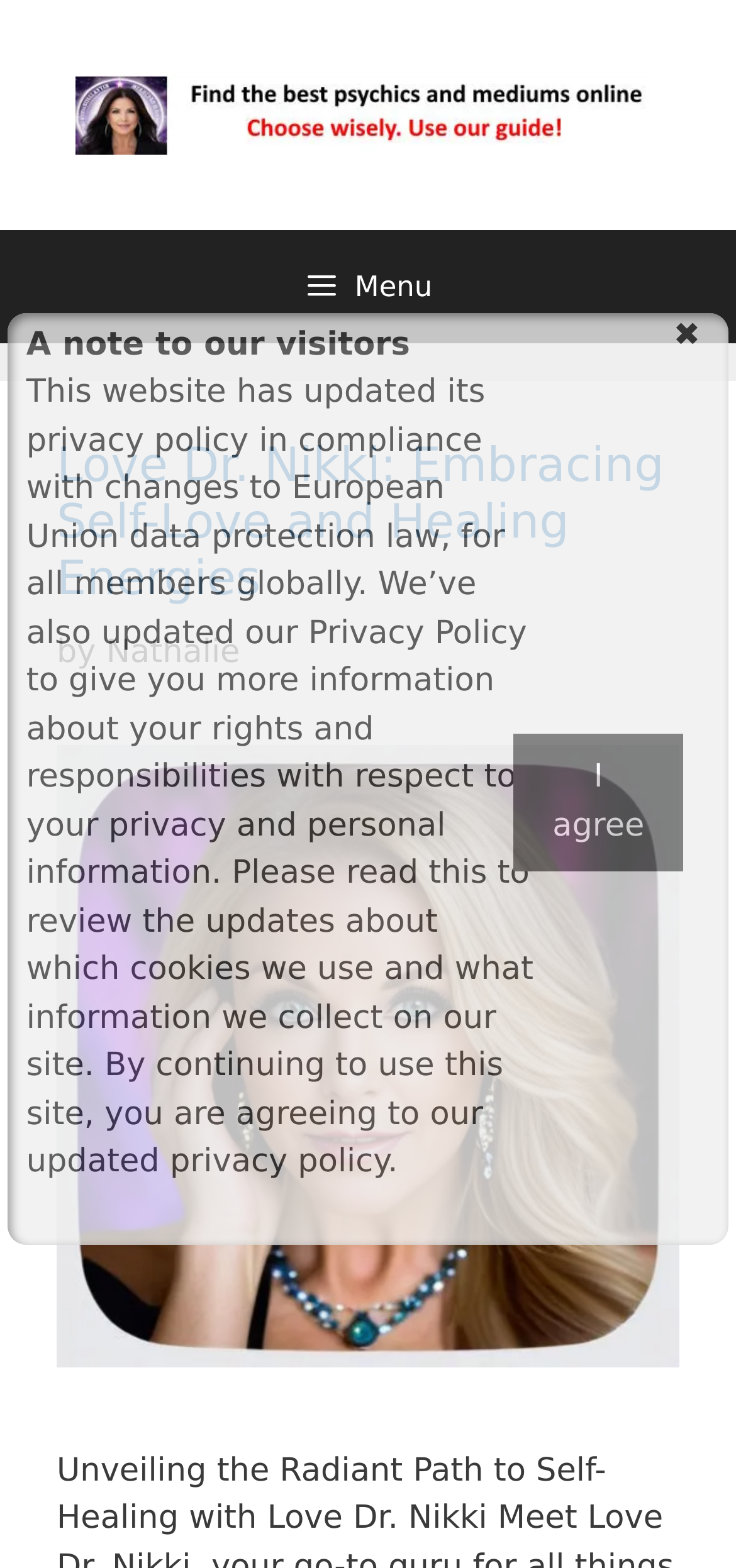From the screenshot, find the bounding box of the UI element matching this description: "alt="Psychic online readings"". Supply the bounding box coordinates in the form [left, top, right, bottom], each a float between 0 and 1.

[0.103, 0.061, 0.897, 0.085]